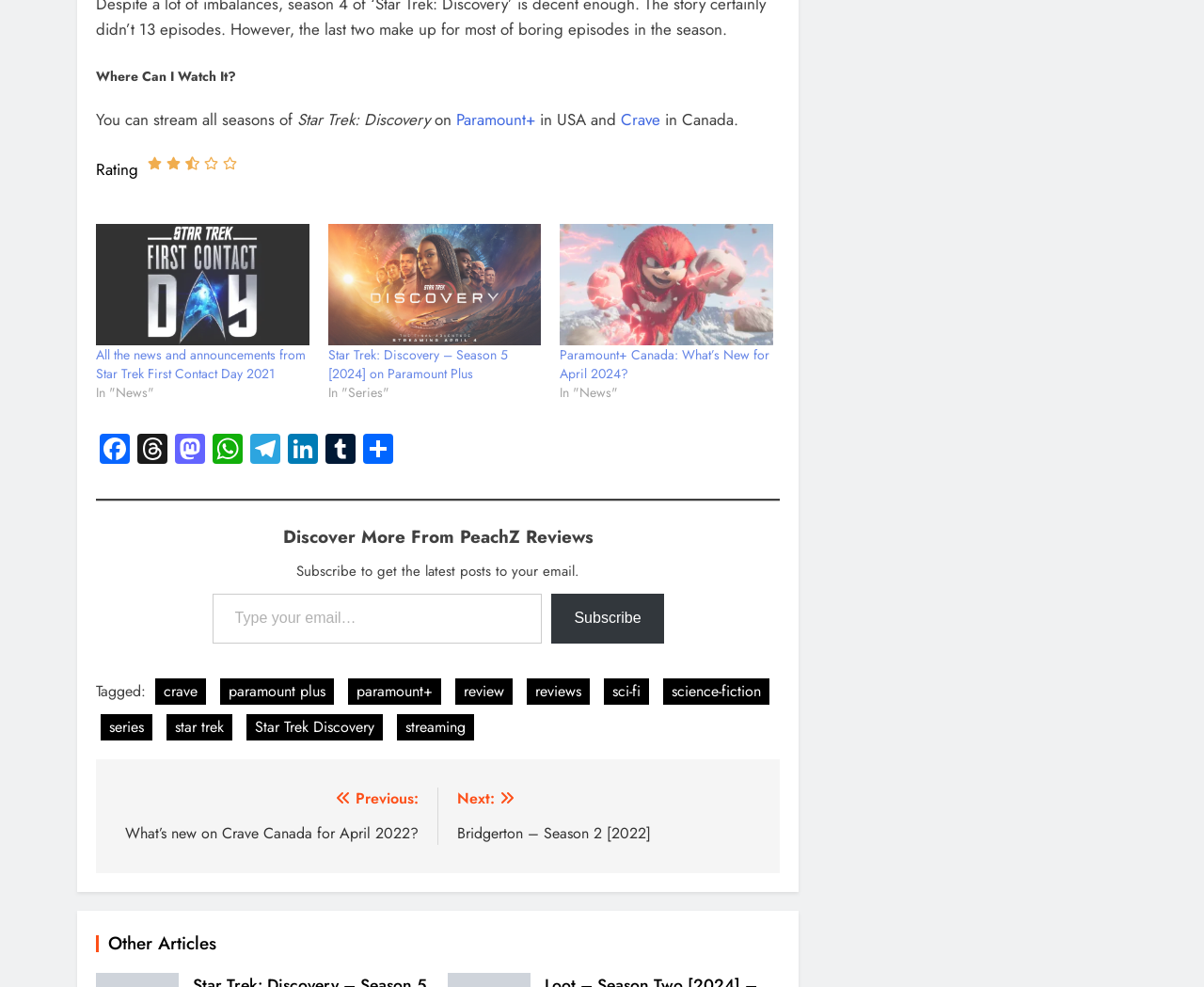Determine the bounding box coordinates (top-left x, top-left y, bottom-right x, bottom-right y) of the UI element described in the following text: paramount plus

[0.183, 0.688, 0.277, 0.714]